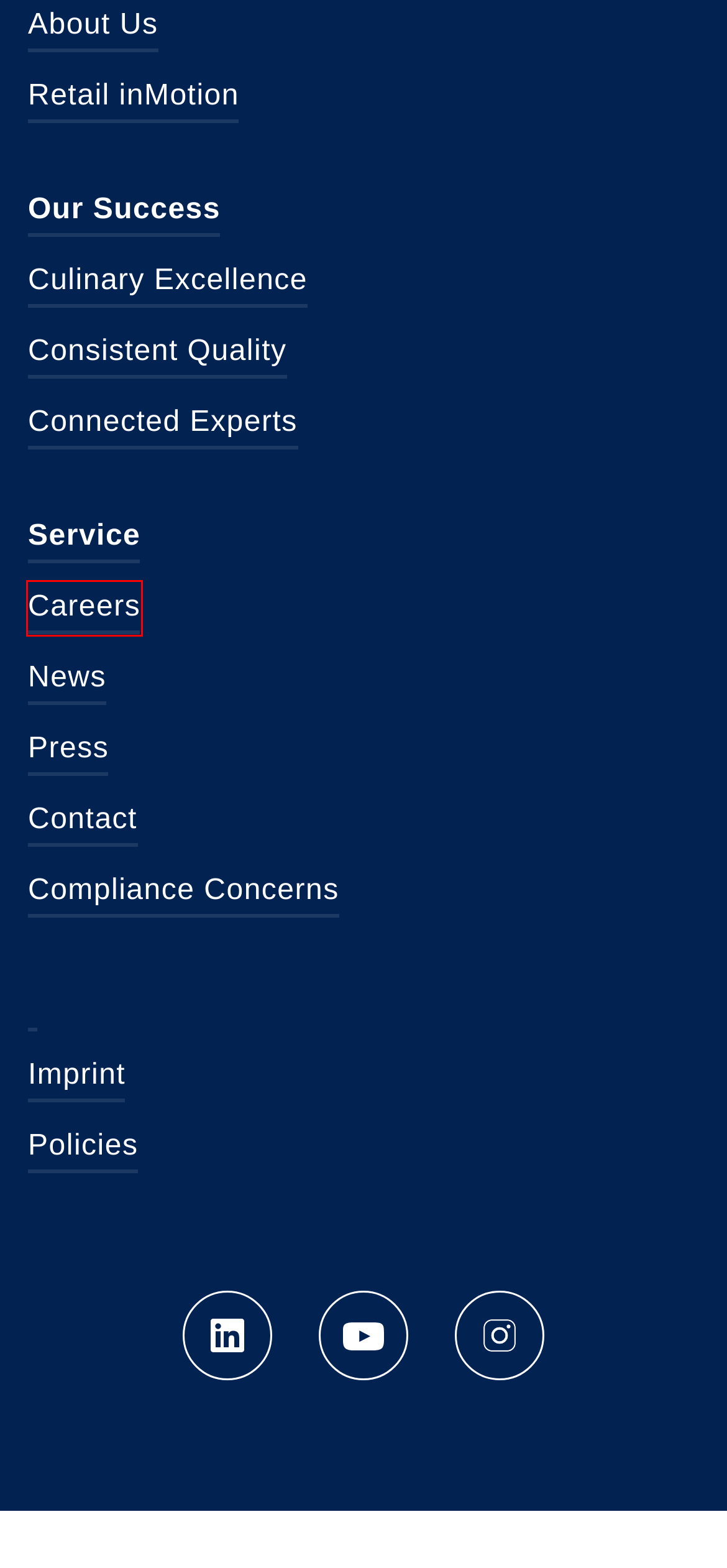Observe the provided screenshot of a webpage with a red bounding box around a specific UI element. Choose the webpage description that best fits the new webpage after you click on the highlighted element. These are your options:
A. LSG Group | Consistent Quality, Premium Meals, Food and Catering
B. LSG Group | About Us
C. Careers and Jobs at LSG Group, LSG Sky Chefs and Retail inMotion
D. LSG Sky Chefs | Imprint
E. LSG Group | Connected Experts
F. LSG Sky Chefs | Privacy Policy
G. LSG Group | Culinary Excellence and High-Quality Food Experiences
H. Sky Chefs | Contact

C